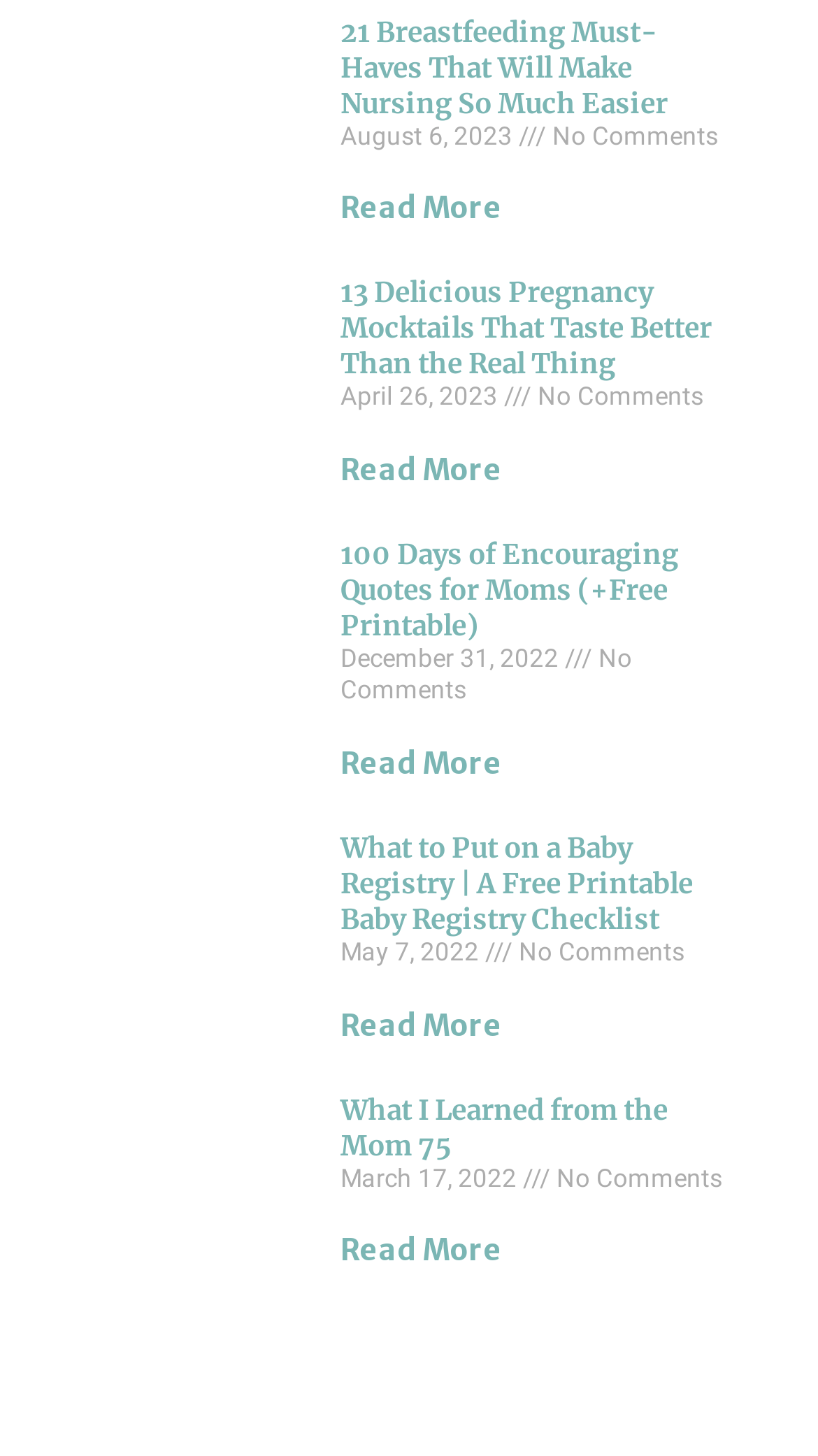Identify the bounding box coordinates for the UI element described as: "Read More". The coordinates should be provided as four floats between 0 and 1: [left, top, right, bottom].

[0.416, 0.13, 0.614, 0.156]